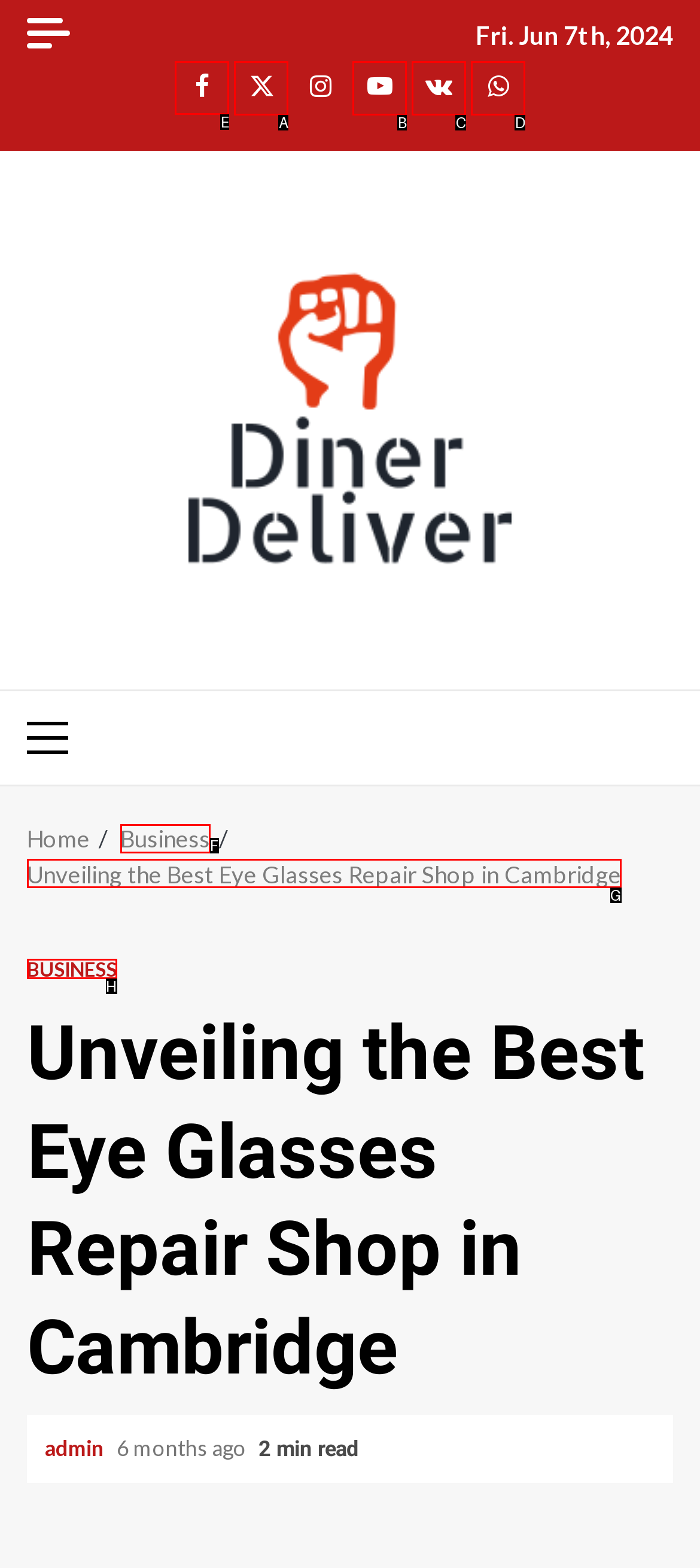Which HTML element should be clicked to perform the following task: Click the Facebook link
Reply with the letter of the appropriate option.

E